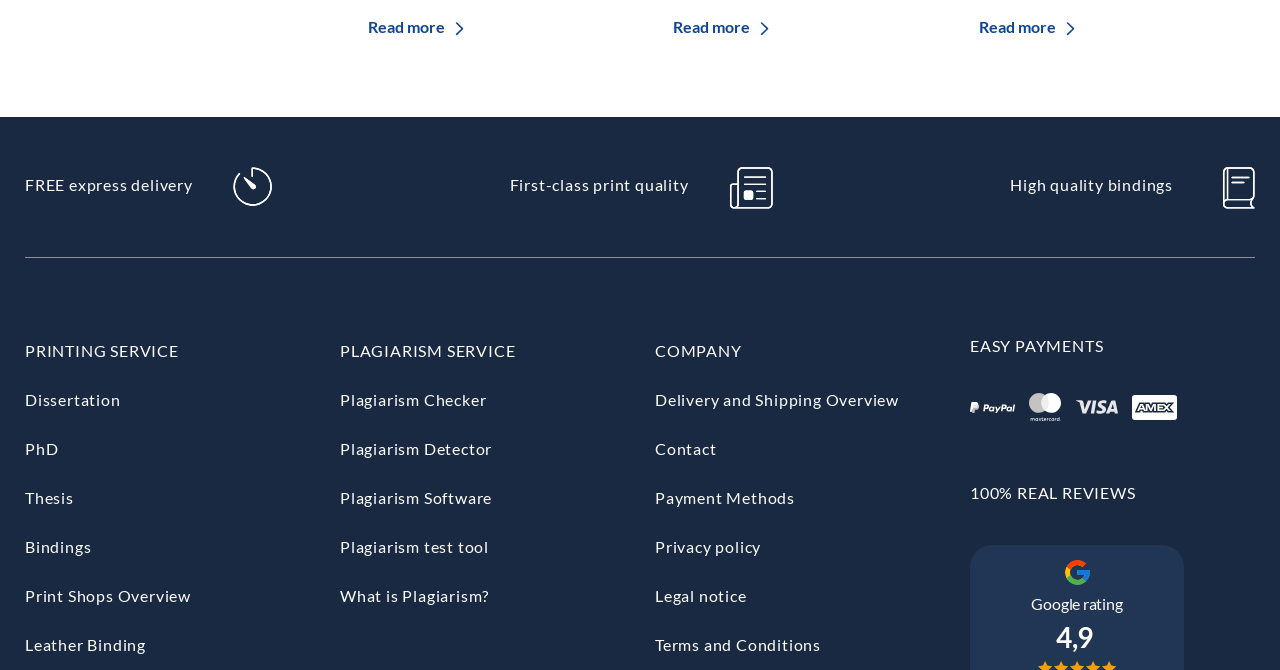What is the company's policy on plagiarism?
Based on the image, provide a one-word or brief-phrase response.

Checker